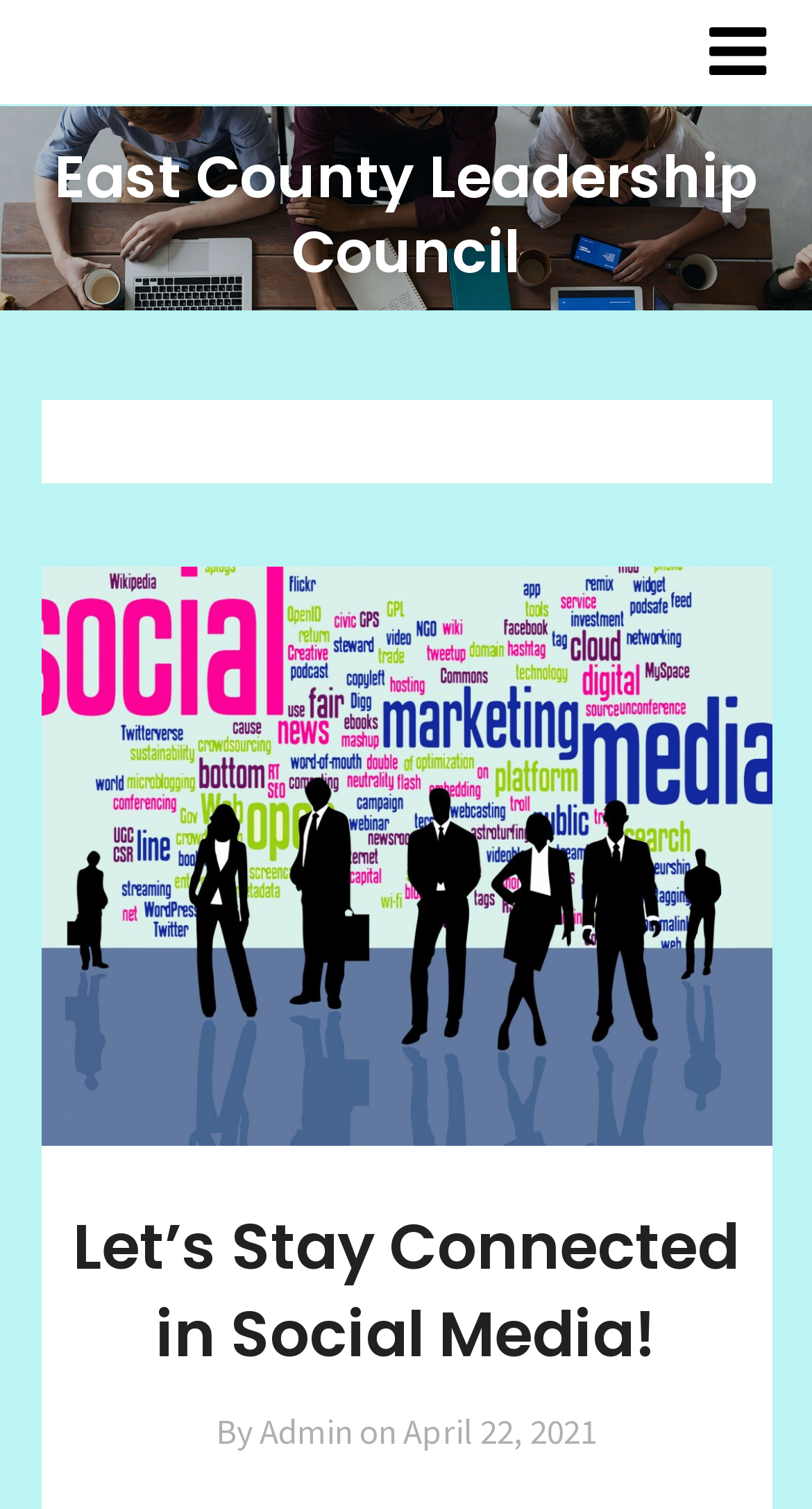What is the location of the organization?
Please answer the question with a single word or phrase, referencing the image.

San Diego, California